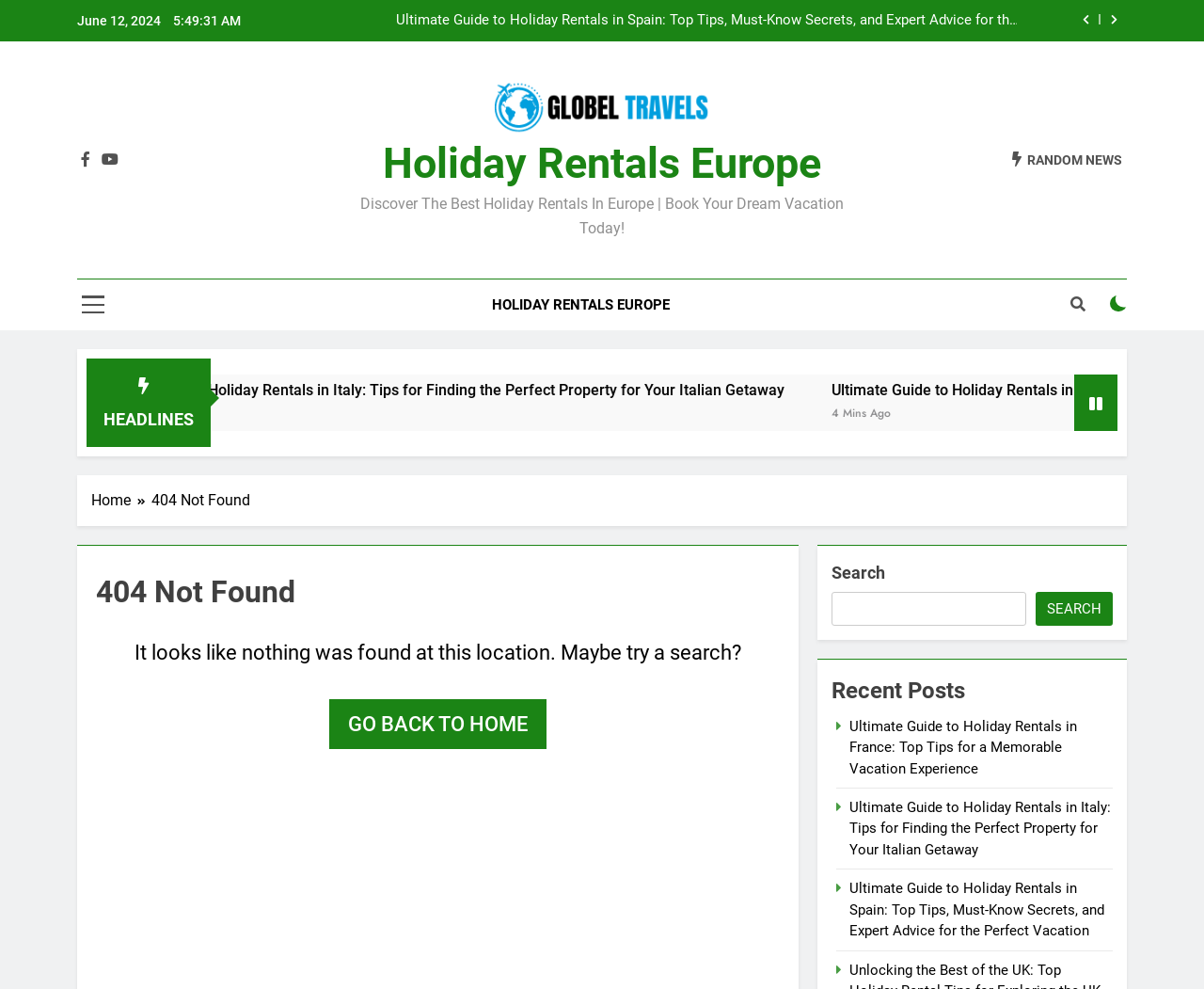Please find the bounding box coordinates of the clickable region needed to complete the following instruction: "check headlines". The bounding box coordinates must consist of four float numbers between 0 and 1, i.e., [left, top, right, bottom].

[0.086, 0.414, 0.161, 0.434]